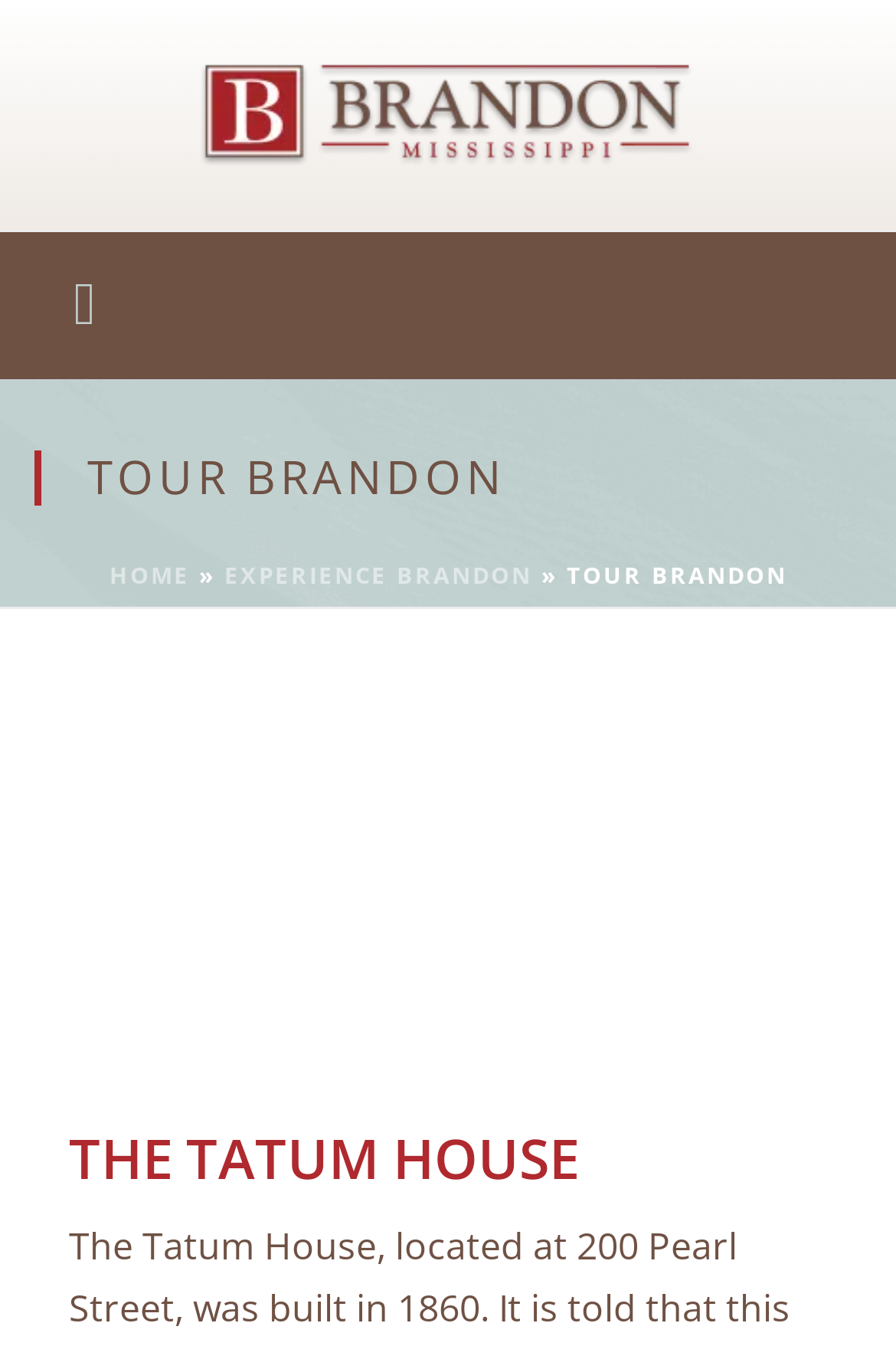Please answer the following question as detailed as possible based on the image: 
What is the name of the house mentioned on the webpage?

The name of the house mentioned on the webpage can be determined by looking at the heading 'THE TATUM HOUSE' which is located below the image.